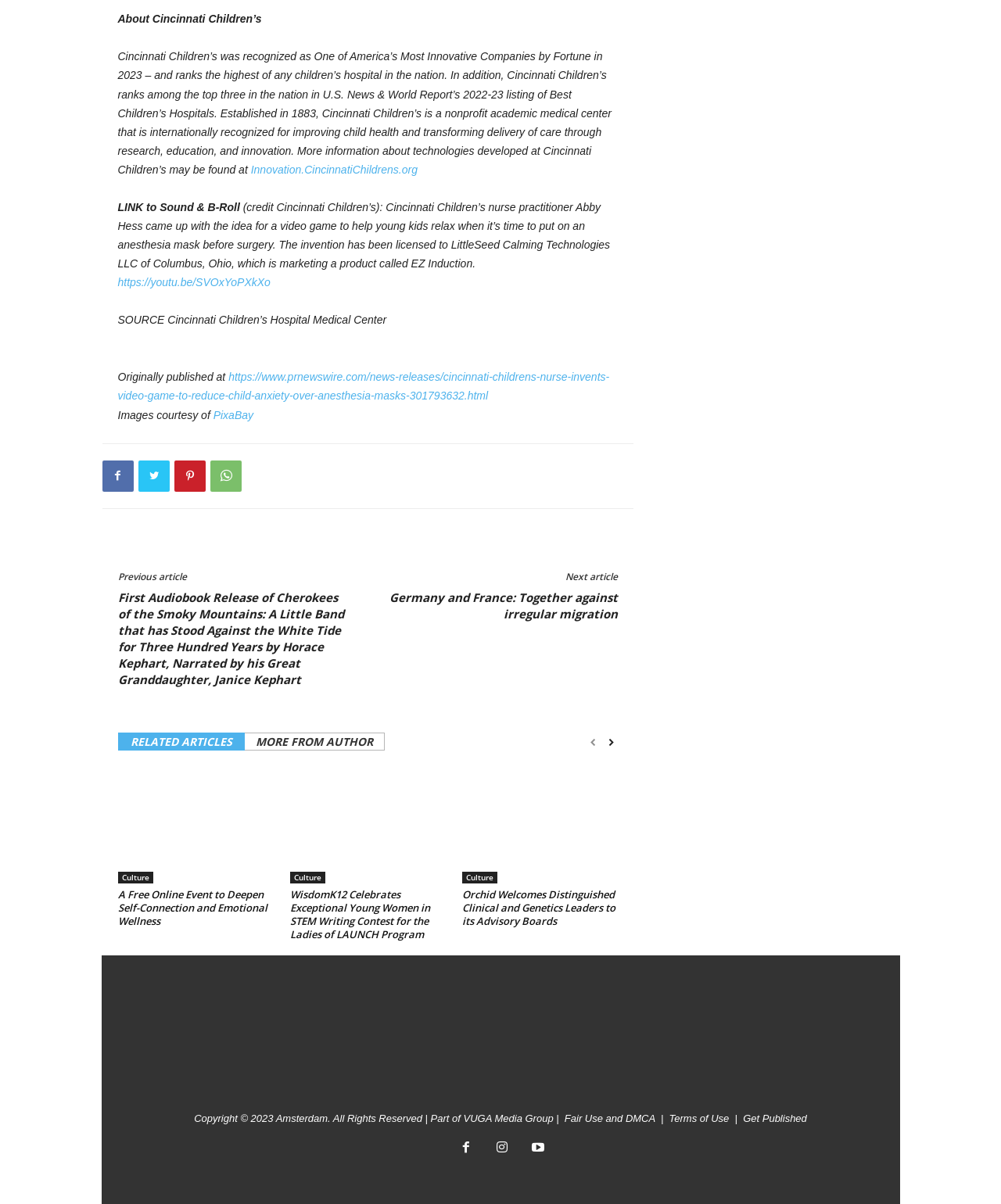Please identify the bounding box coordinates of the element's region that I should click in order to complete the following instruction: "Click the link to A Free Online Event to Deepen Self-Connection and Emotional Wellness". The bounding box coordinates consist of four float numbers between 0 and 1, i.e., [left, top, right, bottom].

[0.118, 0.636, 0.274, 0.734]